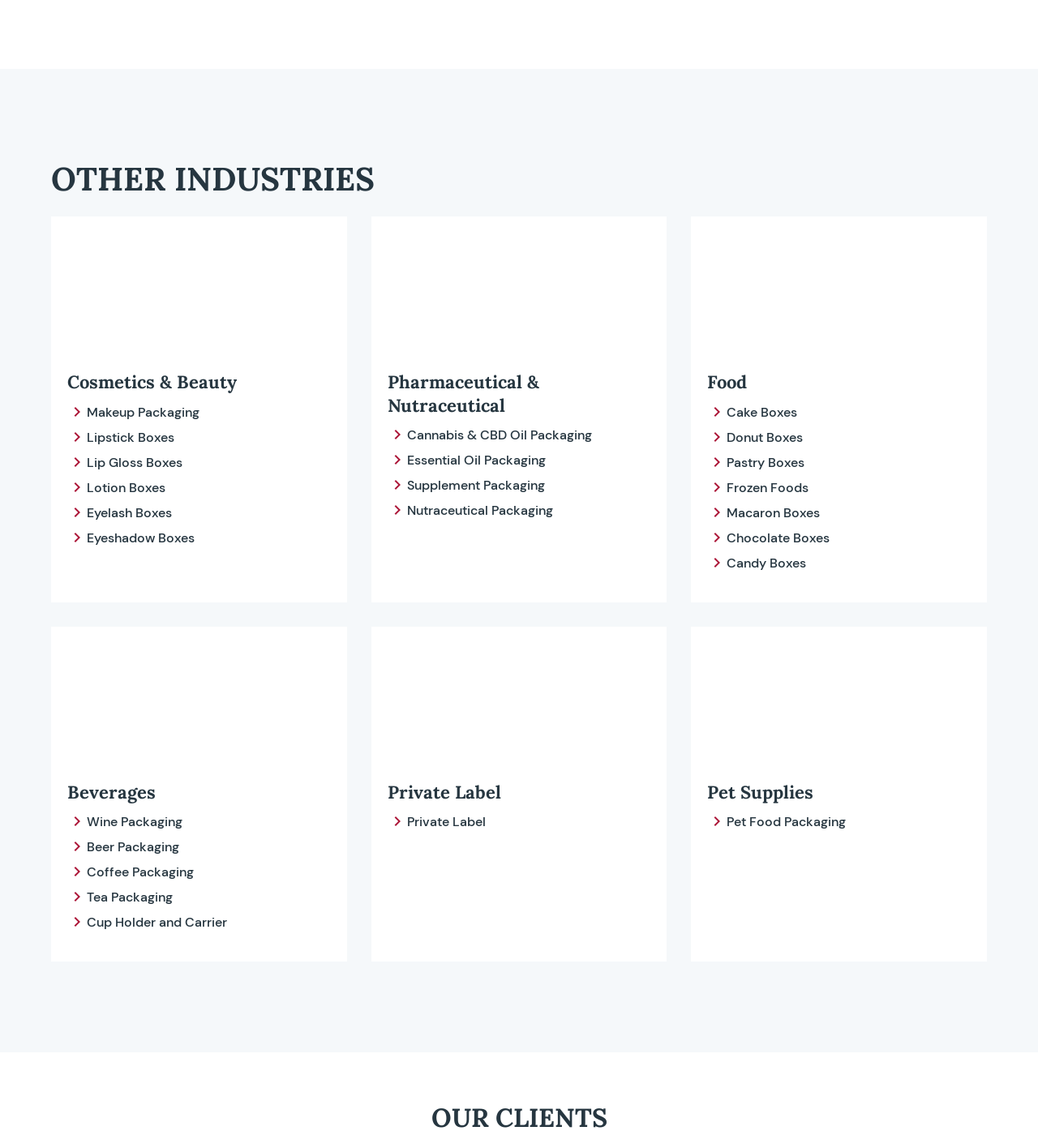Determine the bounding box coordinates of the region I should click to achieve the following instruction: "View full item page". Ensure the bounding box coordinates are four float numbers between 0 and 1, i.e., [left, top, right, bottom].

None